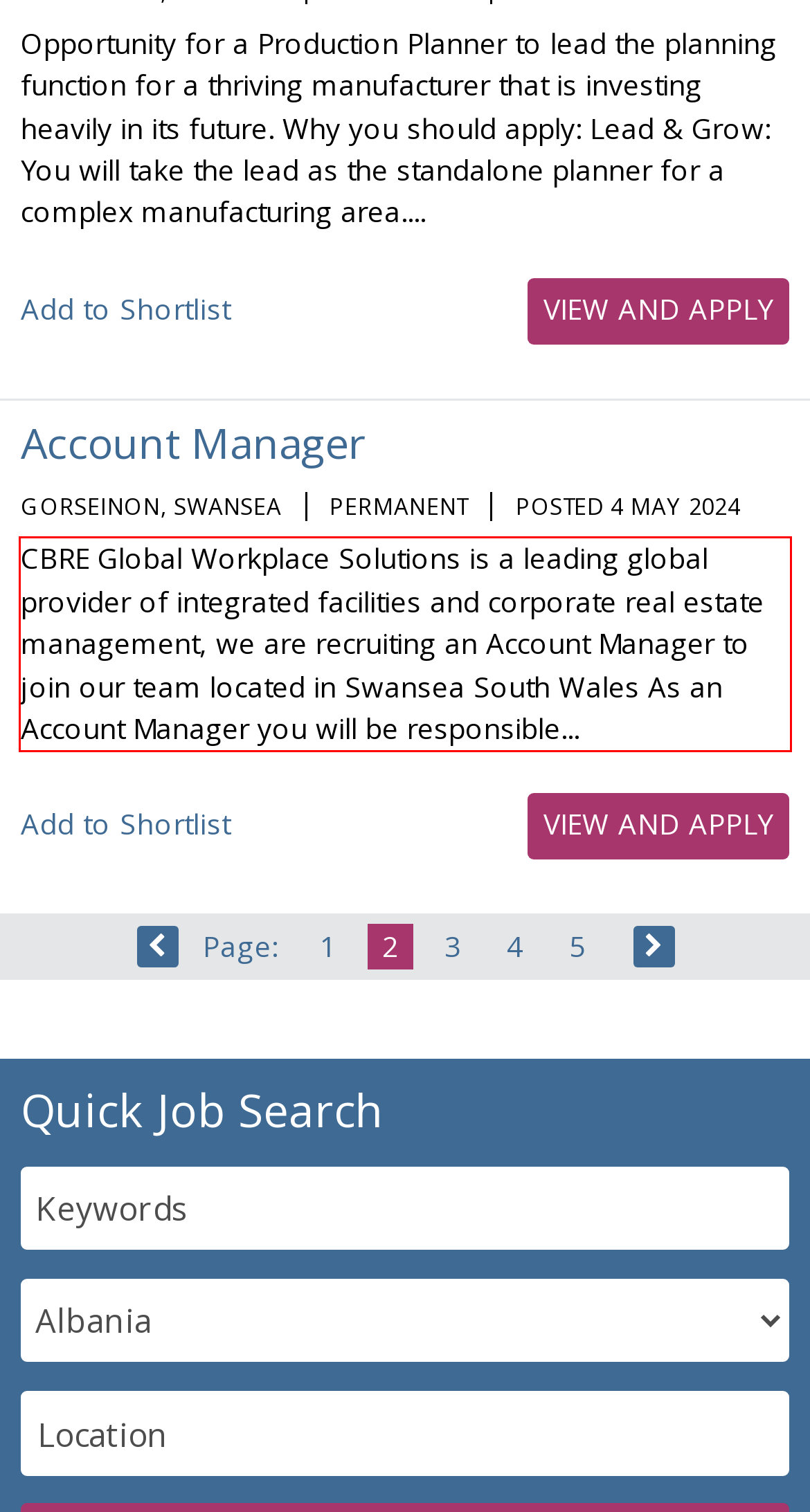Please analyze the screenshot of a webpage and extract the text content within the red bounding box using OCR.

CBRE Global Workplace Solutions is a leading global provider of integrated facilities and corporate real estate management, we are recruiting an Account Manager to join our team located in Swansea South Wales As an Account Manager you will be responsible...